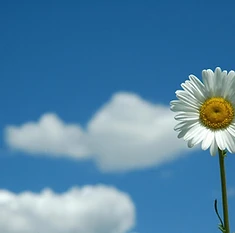Explain the image with as much detail as possible.

The image showcases a vibrant daisy, standing tall against a serene blue sky adorned with fluffy white clouds. The daisy's bright white petals radiate around a sunny yellow center, embodying the essence of natural beauty and purity. This close-up composition emphasizes the delicate details of the flower, capturing the freshness of a sunlit day. The gentle curvature of the petals and the slight bend of the stem give a sense of life and movement, inviting viewers to appreciate the simplicity and elegance of nature's creations. The contrasting colors of the flower and sky create a harmonious visual, evoking feelings of tranquility and joy.